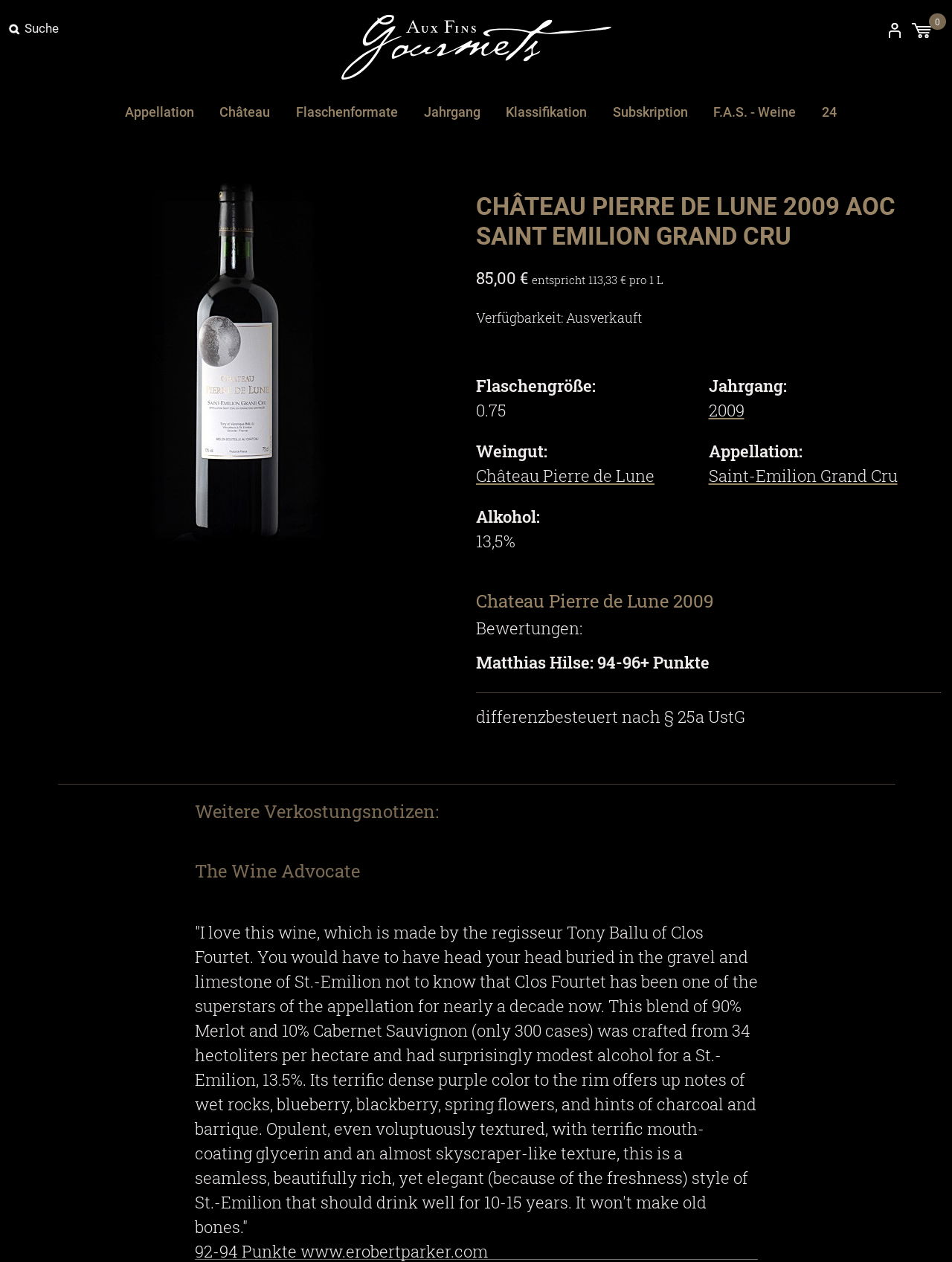Provide a thorough description of this webpage.

This webpage is about a wine product, specifically Chateau Pierre de Lune 2009 AOC Saint Emilion Grand Cru. At the top, there are several links, including "Suche", "Magento Commerce", and a few others. Below these links, there is a large image of the wine bottle, accompanied by a heading that displays the wine's name.

To the right of the image, there are several sections of text that provide information about the wine. The first section displays the price, "85,00 €", and a calculation of the price per liter. Below this, there is a section that shows the wine's availability, which is currently "Ausverkauft" (out of stock).

Further down, there are sections that provide details about the wine, including its bottle size, vintage, winery, appellation, and alcohol content. There are also links to related information, such as the winery's name and the appellation.

The webpage also features a section with wine ratings and reviews. There is a heading that says "Bewertungen:" (Ratings), followed by a review from Matthias Hilse, who gave the wine 94-96+ points. Below this, there is a horizontal separator, followed by a section that discusses the wine's taxation.

The final section of the webpage is dedicated to additional tasting notes. There is a heading that says "Weitere Verkostungsnotizen:" (Further Tasting Notes), followed by a review from The Wine Advocate. This review is a lengthy, detailed description of the wine's characteristics and qualities.